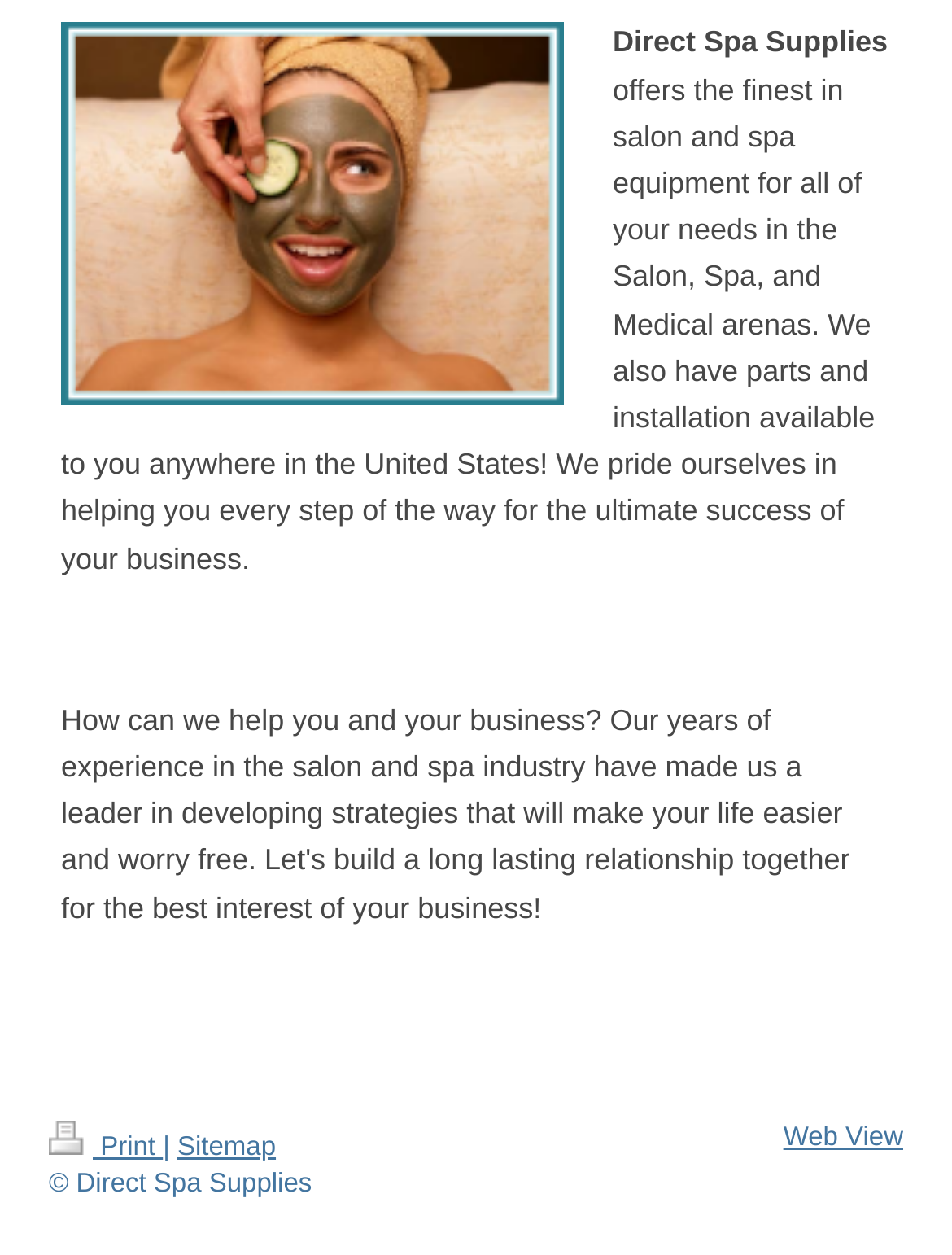Using the element description provided, determine the bounding box coordinates in the format (top-left x, top-left y, bottom-right x, bottom-right y). Ensure that all values are floating point numbers between 0 and 1. Element description: Web View

[0.823, 0.895, 0.949, 0.918]